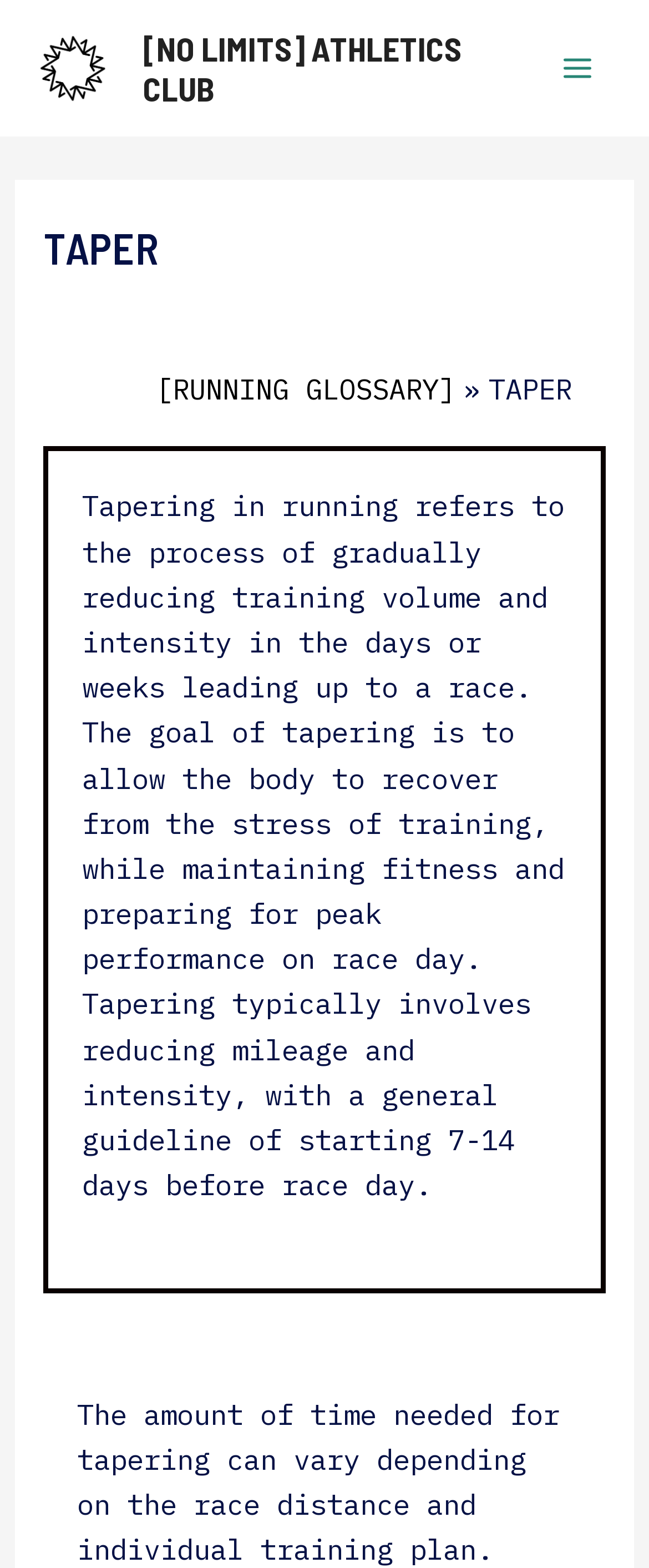Answer the following inquiry with a single word or phrase:
What is the name of the athletics club?

[NO LIMITS] ATHLETICS CLUB